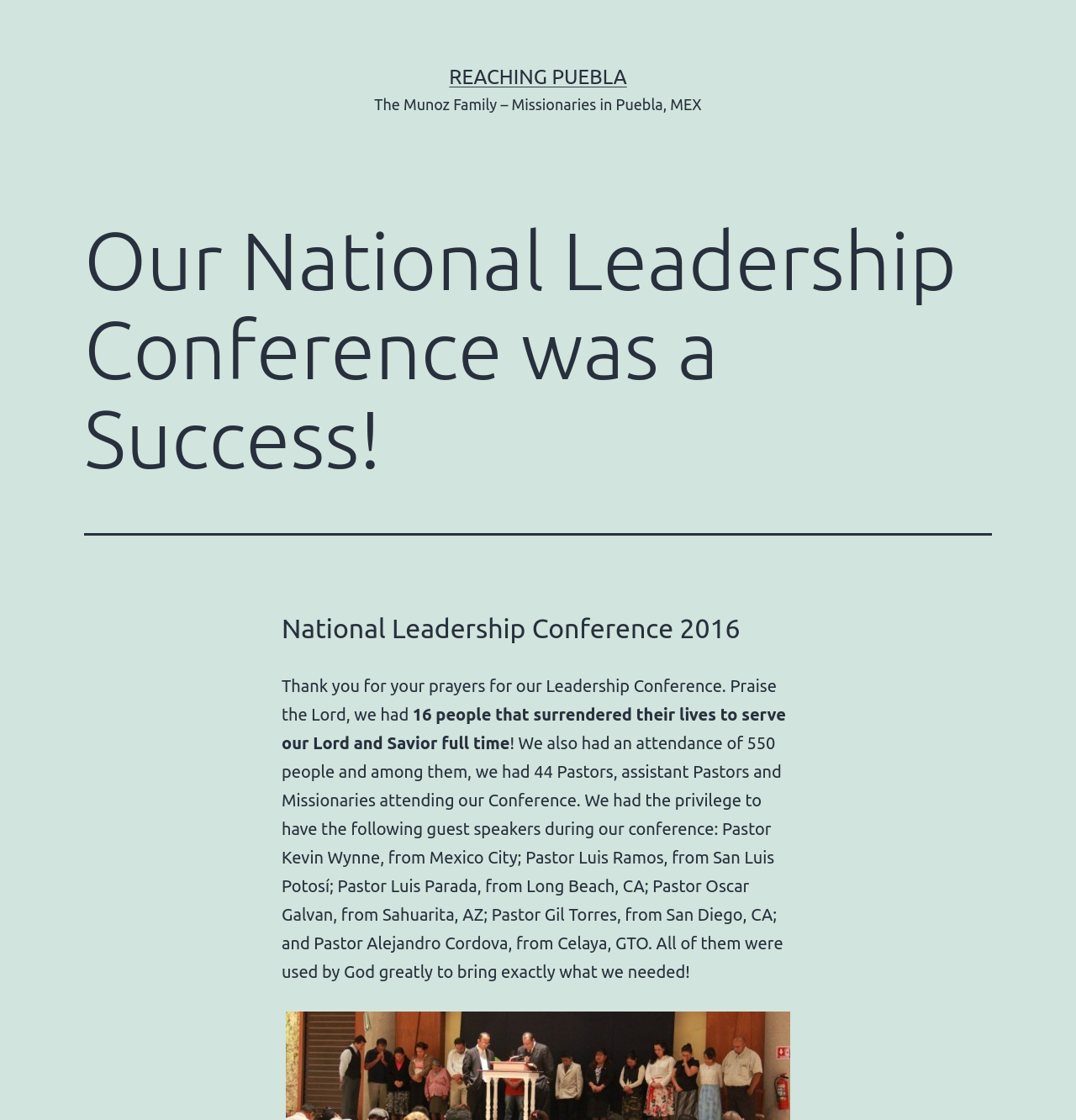Ascertain the bounding box coordinates for the UI element detailed here: "Reaching Puebla". The coordinates should be provided as [left, top, right, bottom] with each value being a float between 0 and 1.

[0.417, 0.059, 0.583, 0.079]